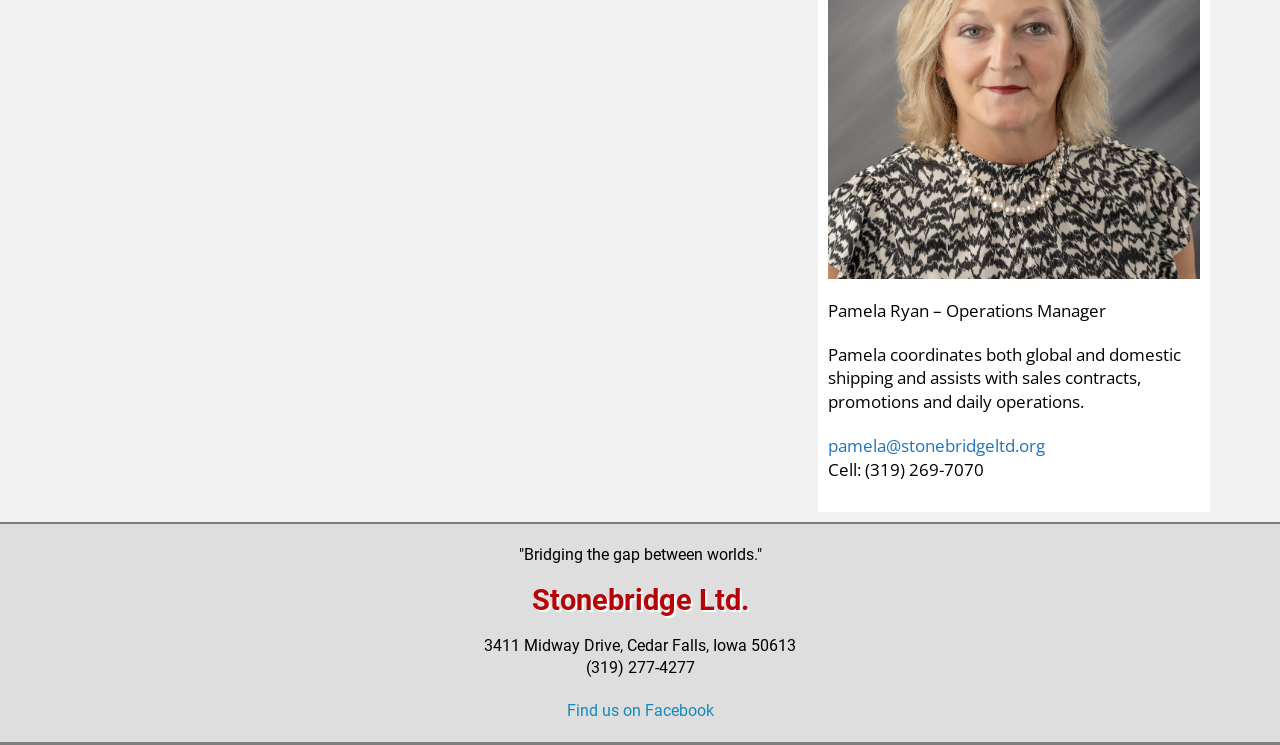Using the element description pamela@stonebridgeltd.org, predict the bounding box coordinates for the UI element. Provide the coordinates in (top-left x, top-left y, bottom-right x, bottom-right y) format with values ranging from 0 to 1.

[0.647, 0.583, 0.816, 0.613]